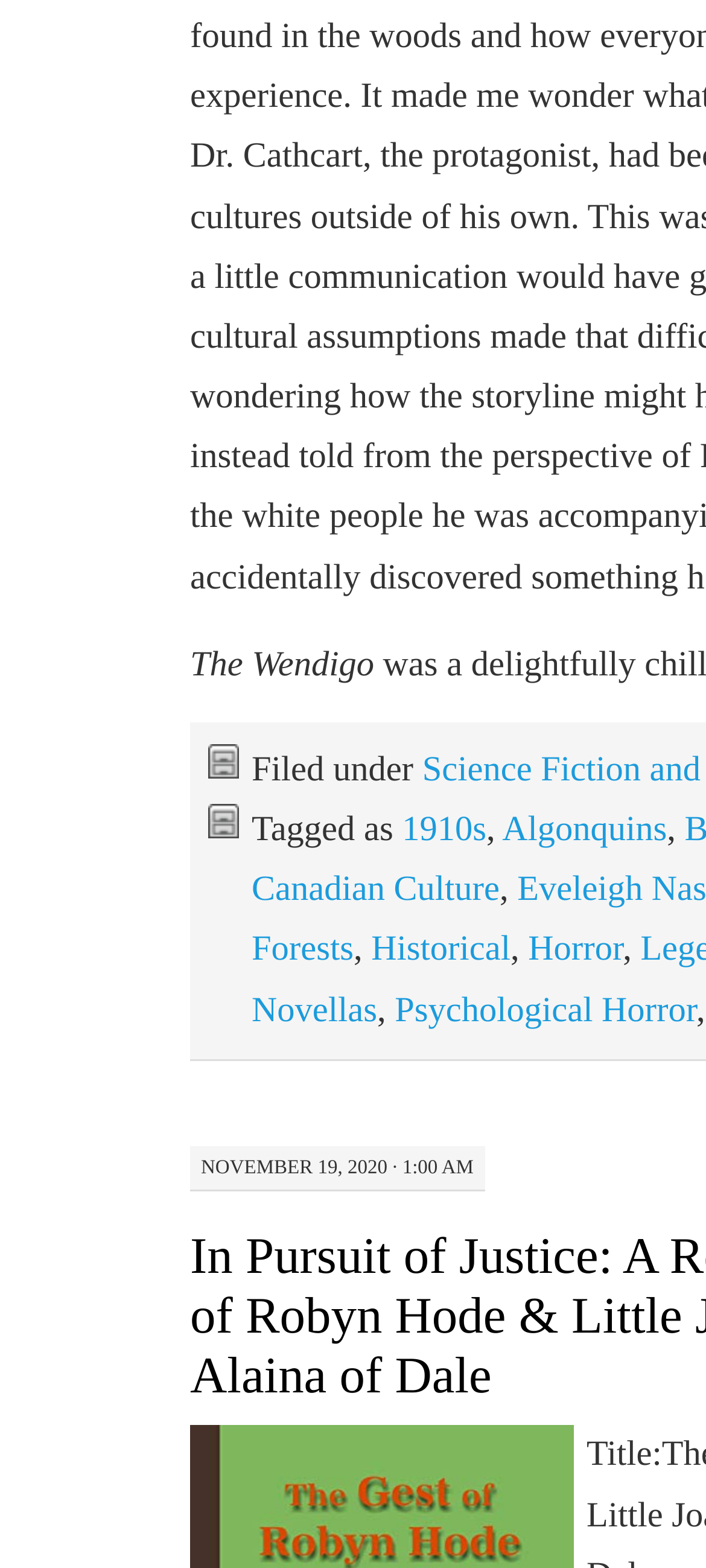Examine the image carefully and respond to the question with a detailed answer: 
What is the category of the article 'Forests'?

The category of the article 'Forests' can be determined by its context. It appears after the 'Tagged as' text and is a link element, indicating that it is a tag associated with the article.